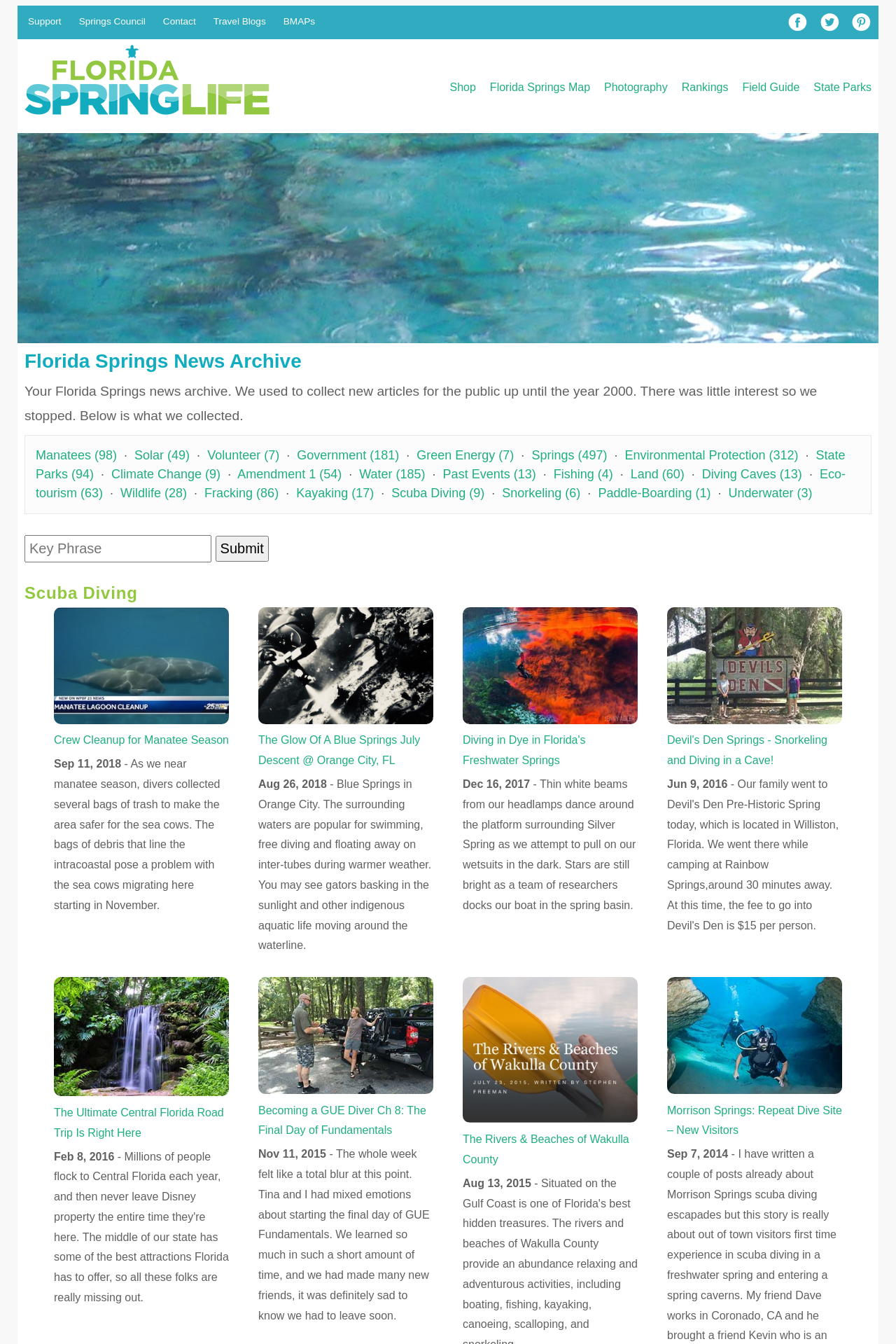Identify the bounding box coordinates of the clickable section necessary to follow the following instruction: "Click on the 'Support' link". The coordinates should be presented as four float numbers from 0 to 1, i.e., [left, top, right, bottom].

[0.031, 0.012, 0.068, 0.02]